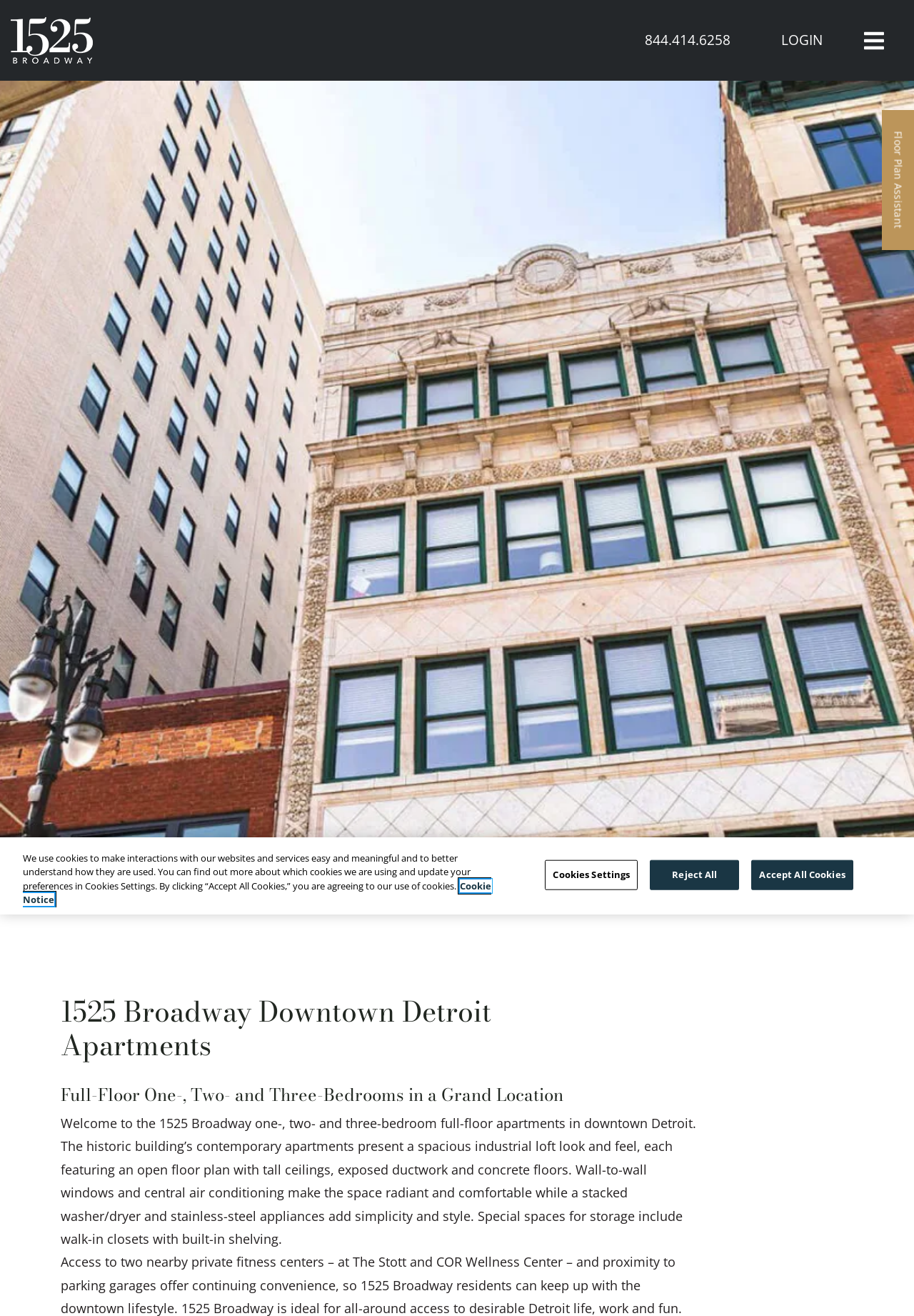How many bedrooms are available in the apartments? Refer to the image and provide a one-word or short phrase answer.

One, Two, and Three